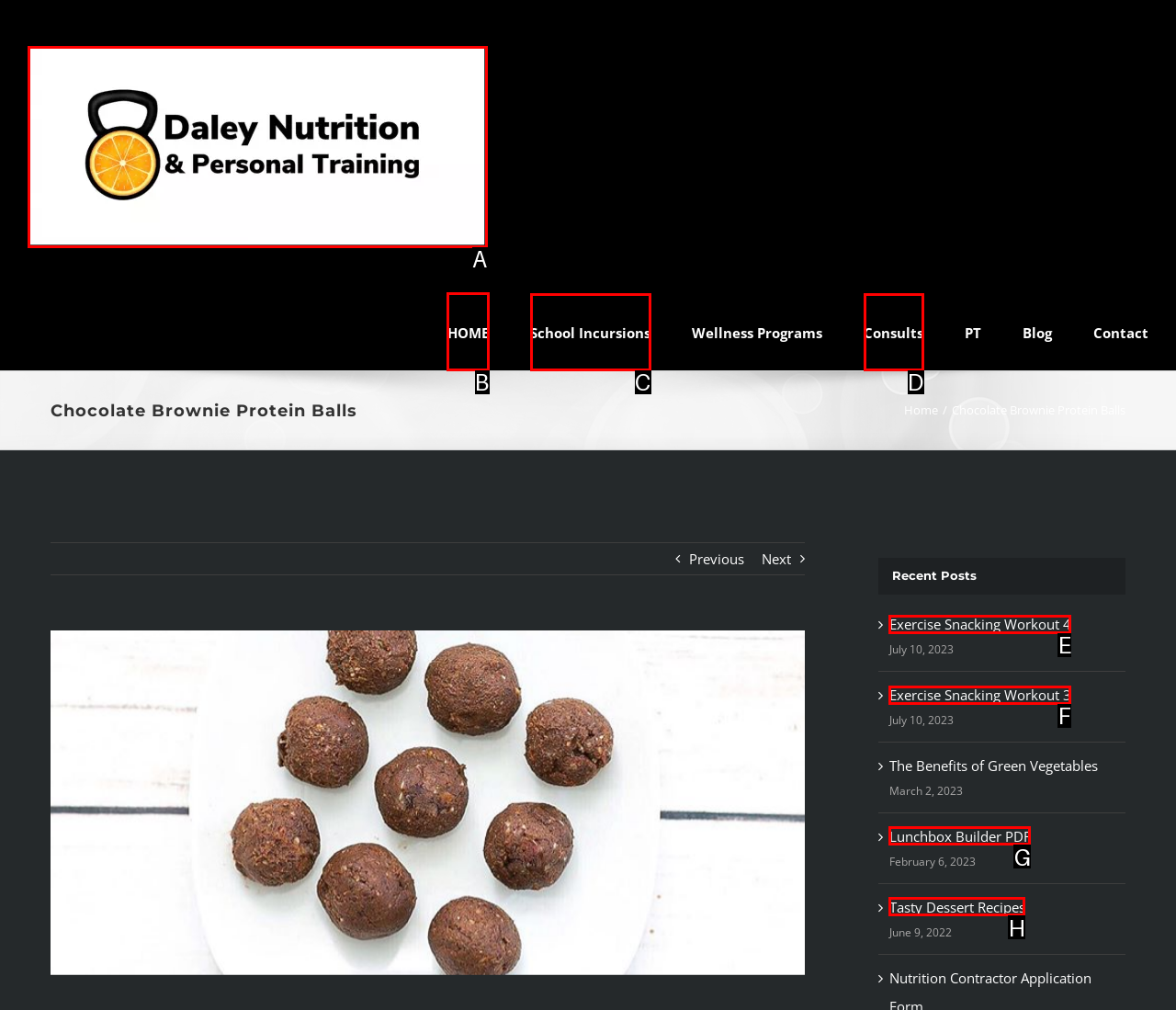Identify the letter of the UI element you need to select to accomplish the task: Click on the 'HOME' link.
Respond with the option's letter from the given choices directly.

B